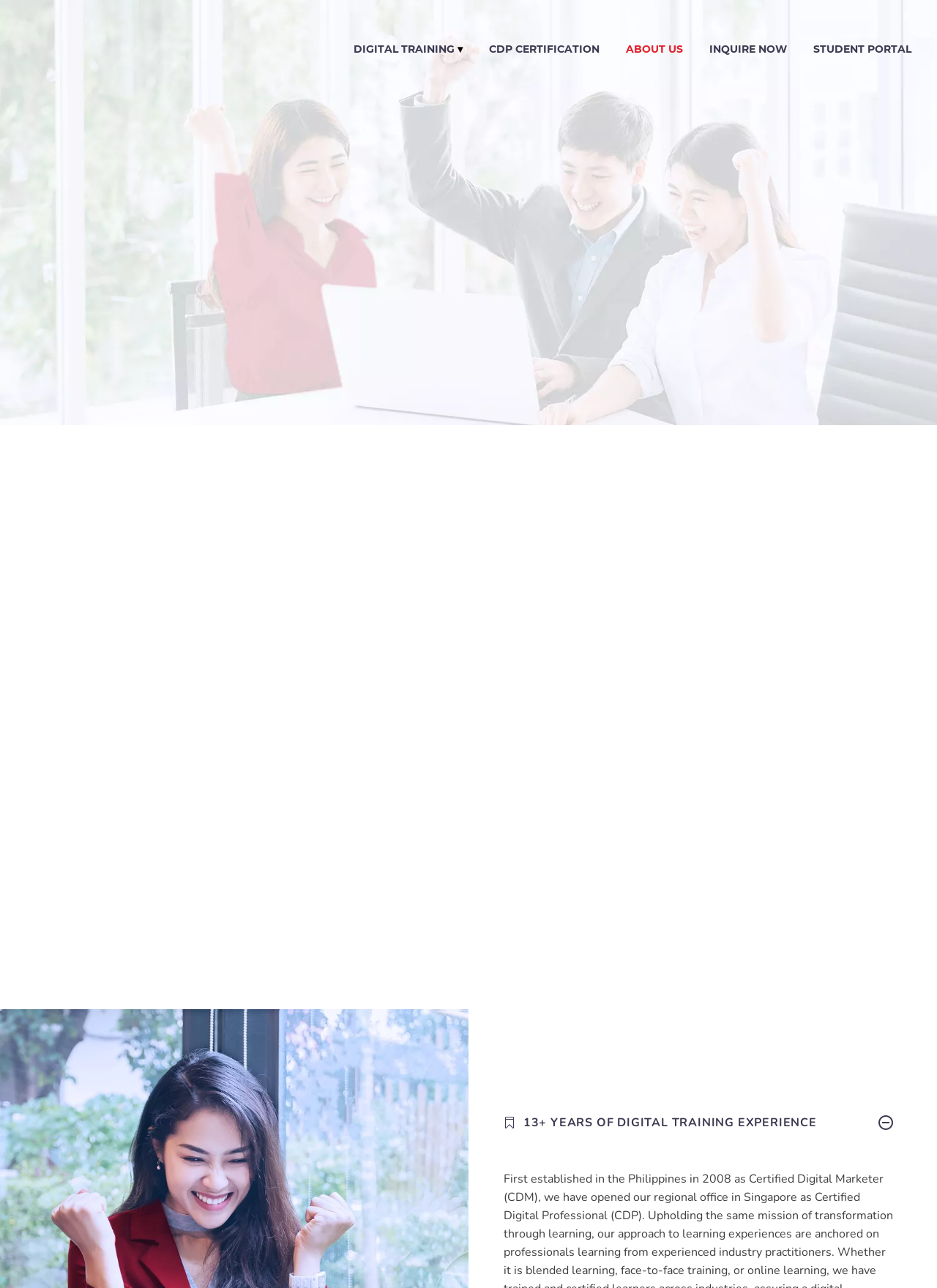What is the approach of CDP's learning experience?
Please give a well-detailed answer to the question.

The webpage states that CDP goes beyond theory and takes an experiential learning approach in their classes, ensuring that students are equipped with digital skills that can be applied to real-world challenges.